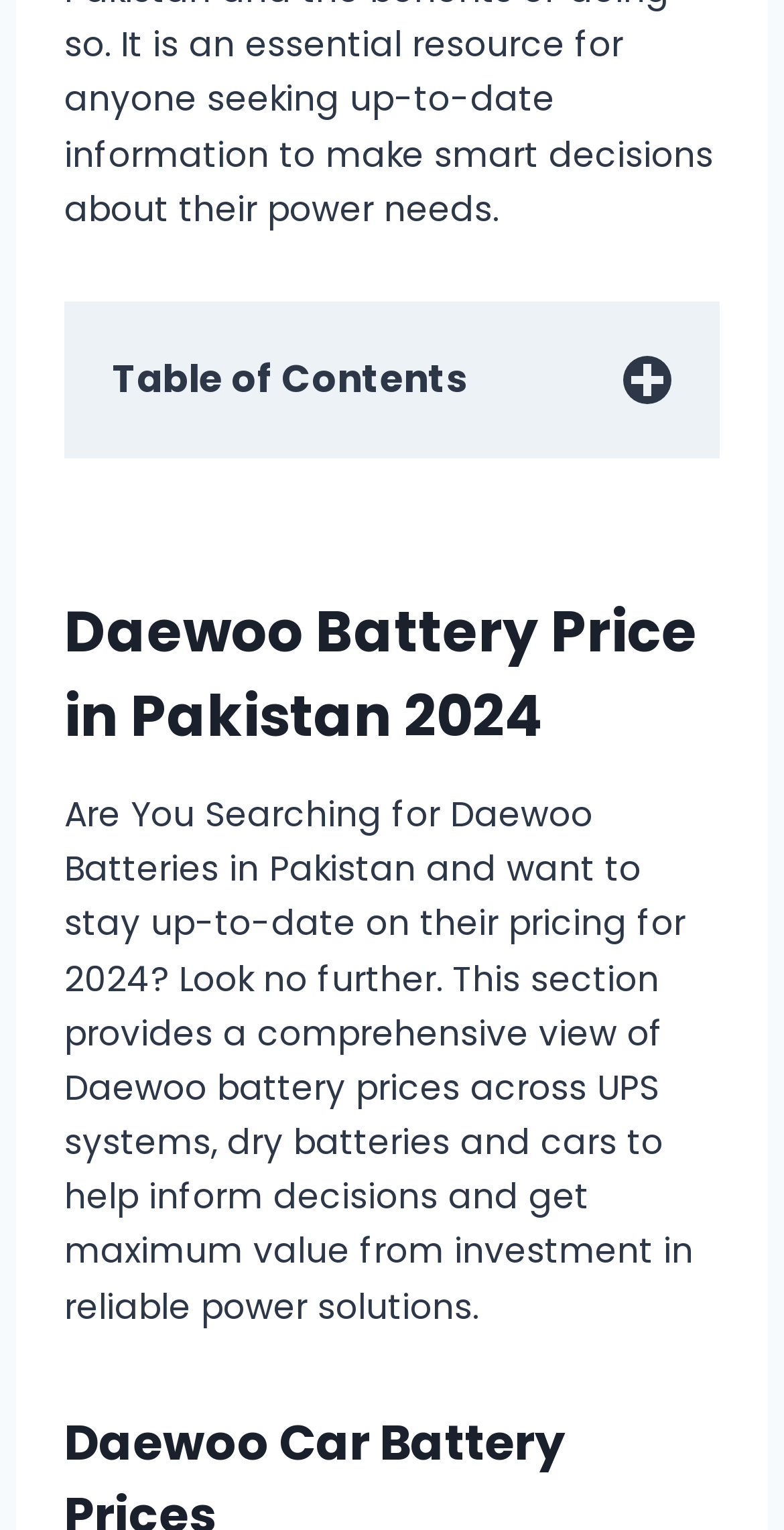Based on the element description: "Pakistan's leading Daewoo Battery Supplier.", identify the UI element and provide its bounding box coordinates. Use four float numbers between 0 and 1, [left, top, right, bottom].

[0.144, 0.912, 0.738, 0.98]